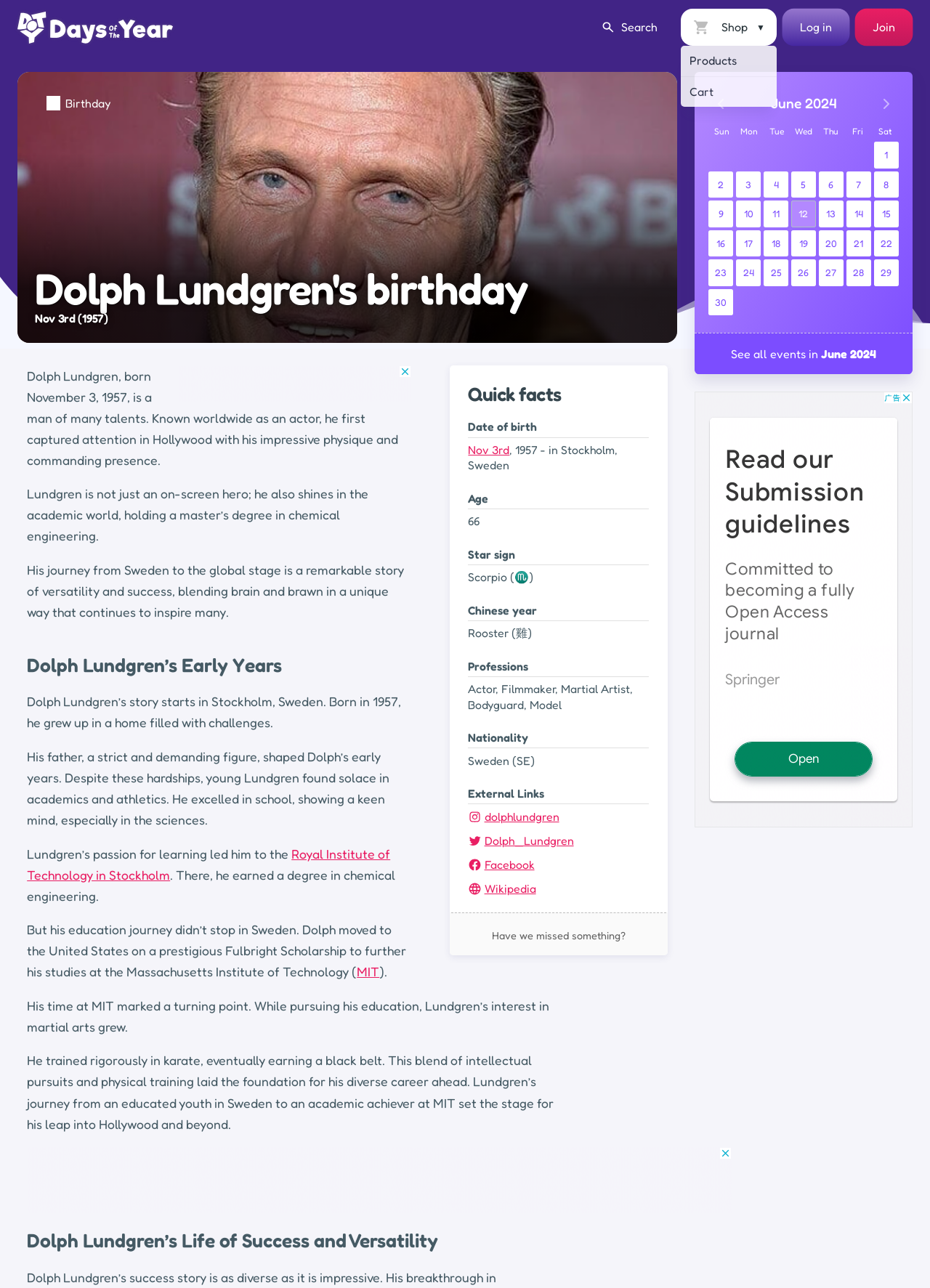Can you show the bounding box coordinates of the region to click on to complete the task described in the instruction: "Check the calendar for June 2024"?

[0.829, 0.074, 0.9, 0.087]